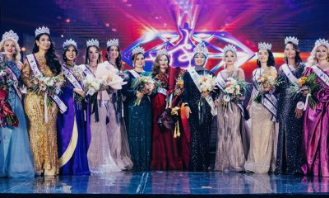Provide a thorough description of the contents of the image.

The image captures a breathtaking moment from the Mrs. Kazakhstan Globe 2023 event, showcasing a group of elegantly dressed contestants lined up on stage. Each participant wears a stunning gown adorned with sequins and intricate details, complemented by tiaras that denote their roles in this prestigious beauty competition. They hold beautiful bouquets of flowers, symbolizing achievement and celebration. The backdrop features vibrant lighting and artistic designs that enhance the festive atmosphere, while the posing contestants display a mix of pride, excitement, and camaraderie. This moment reflects the essence of empowerment and elegance celebrated in the competition.